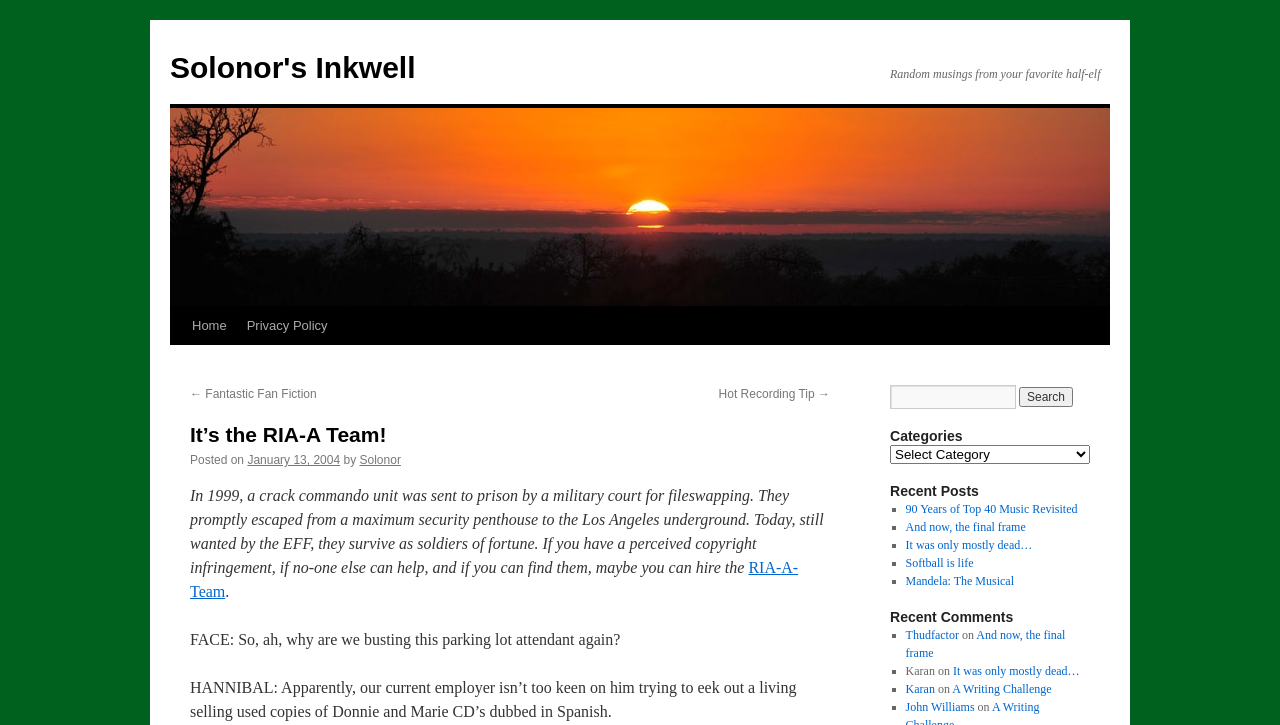Find the bounding box coordinates of the UI element according to this description: "← Fantastic Fan Fiction".

[0.148, 0.534, 0.247, 0.553]